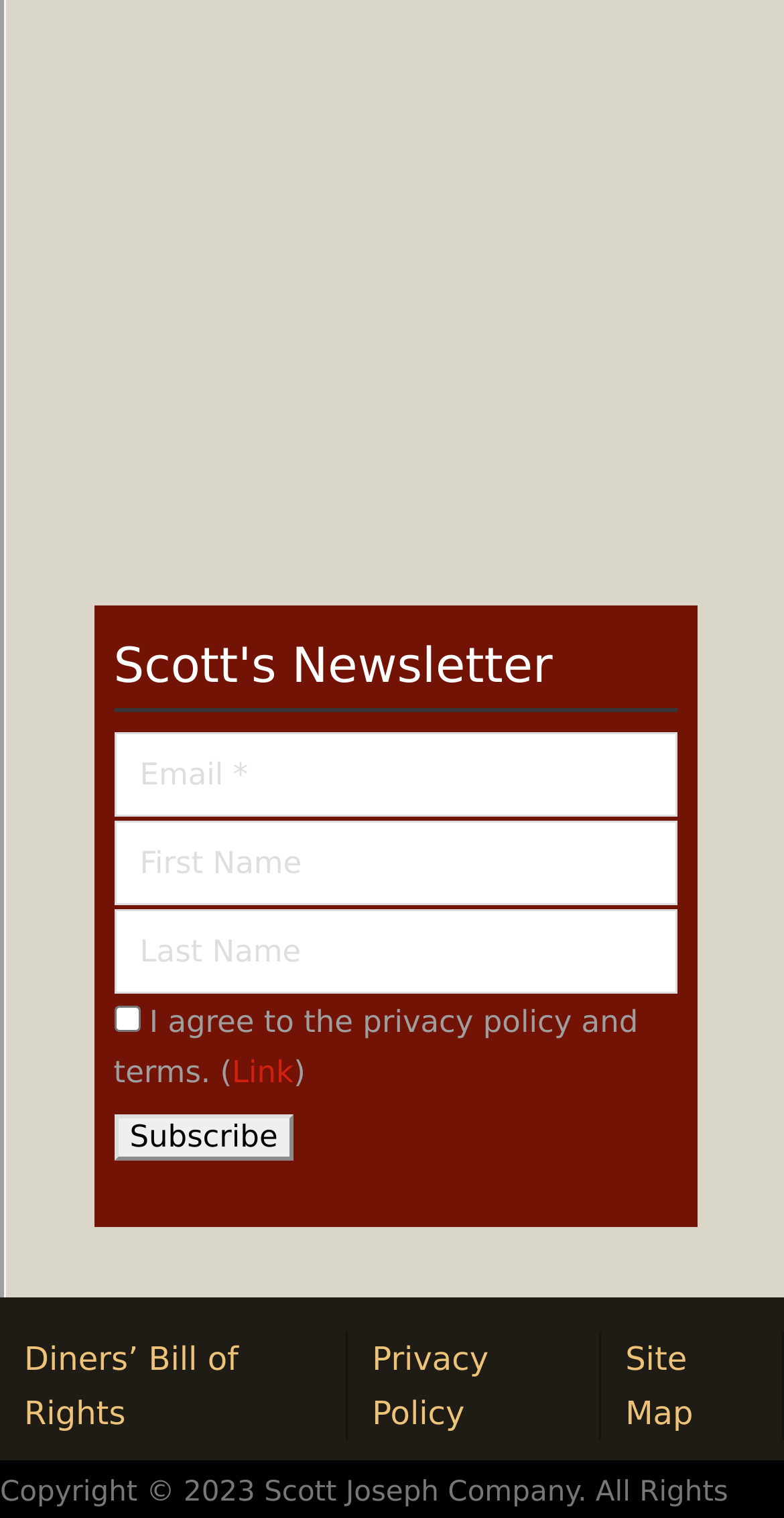Locate the bounding box coordinates of the element to click to perform the following action: 'Click the link to Diners’ Bill of Rights'. The coordinates should be given as four float values between 0 and 1, in the form of [left, top, right, bottom].

[0.0, 0.877, 0.444, 0.949]